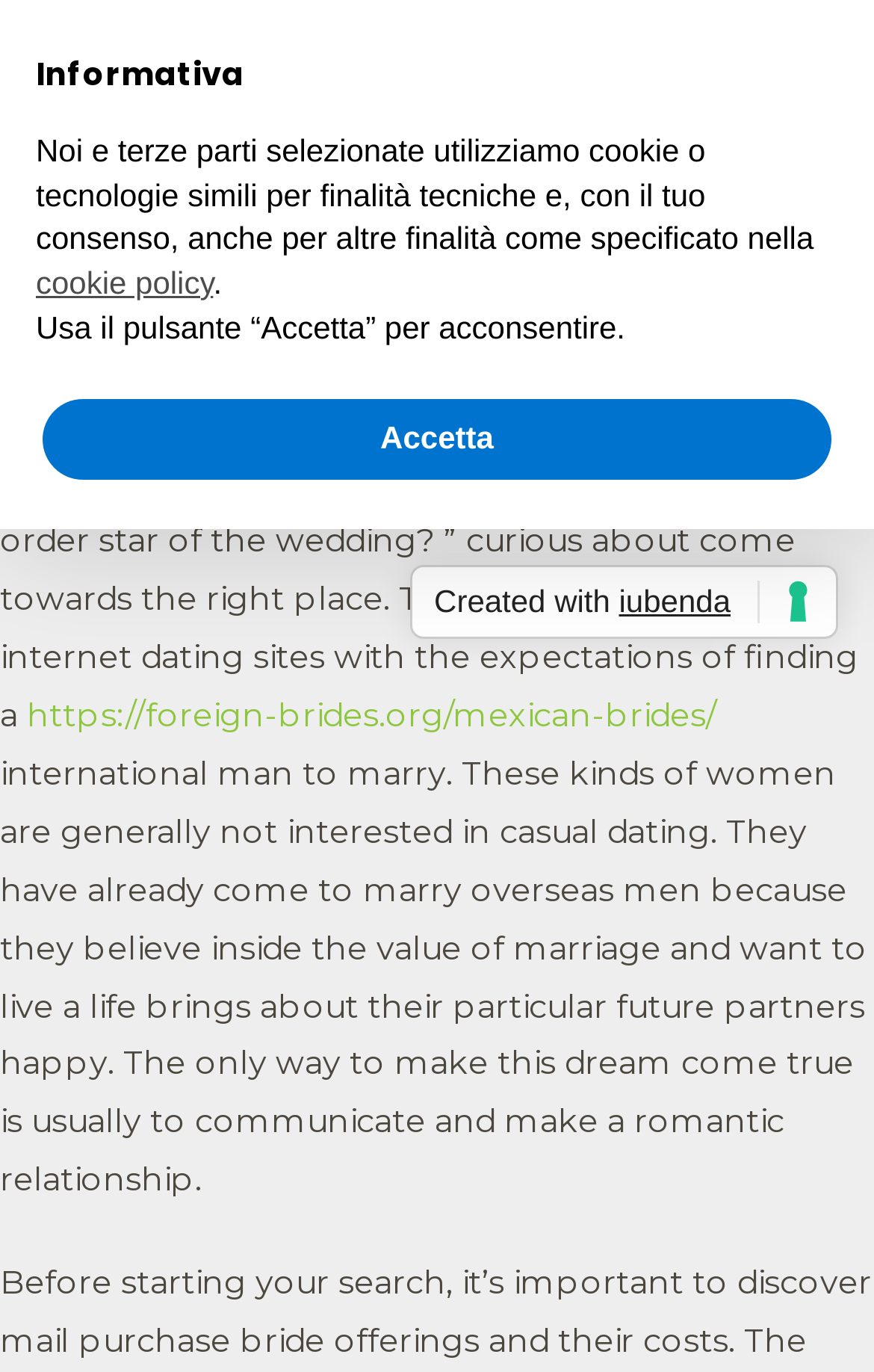Locate the bounding box coordinates of the clickable part needed for the task: "Learn more about the Adult Social Program".

None